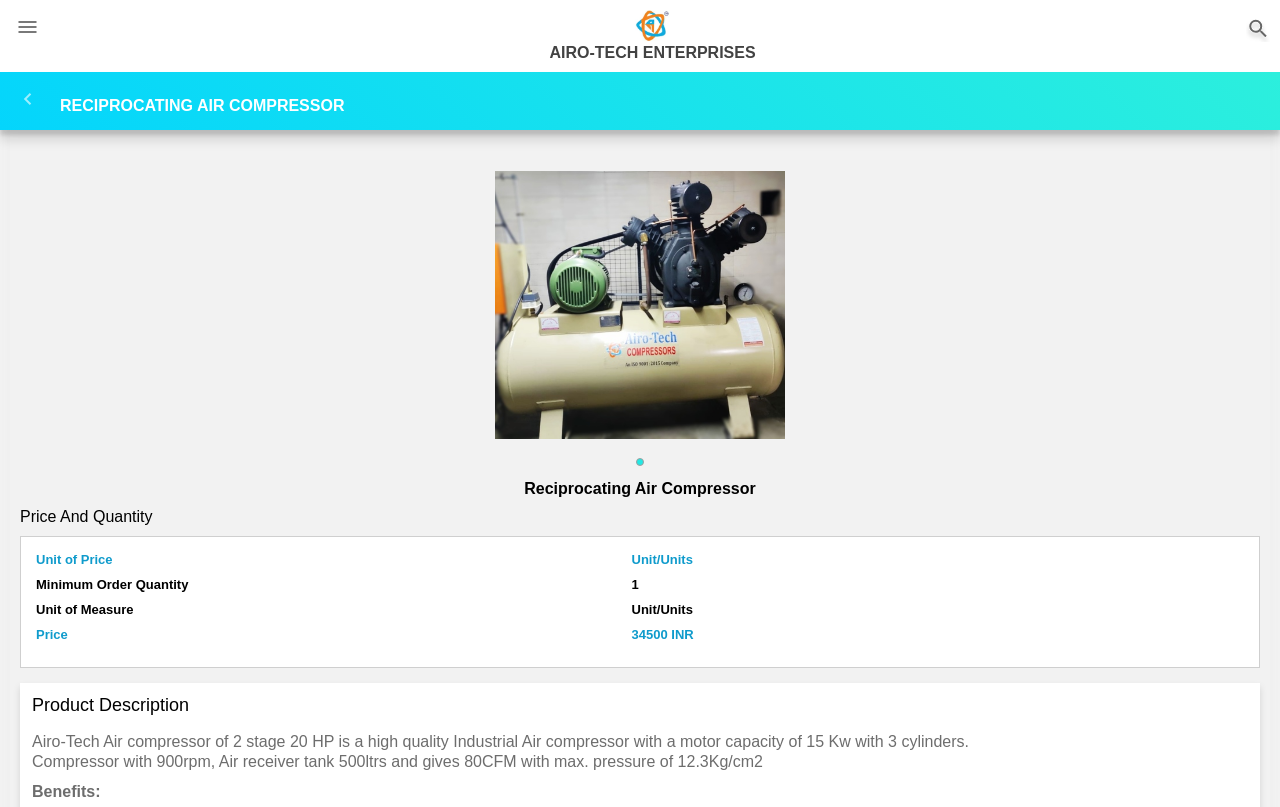What is the name of the company?
Answer the question in a detailed and comprehensive manner.

The company name can be found in the link element with the text 'AIRO-TECH ENTERPRISES AIRO-TECH ENTERPRISES' which is located at the top of the webpage.